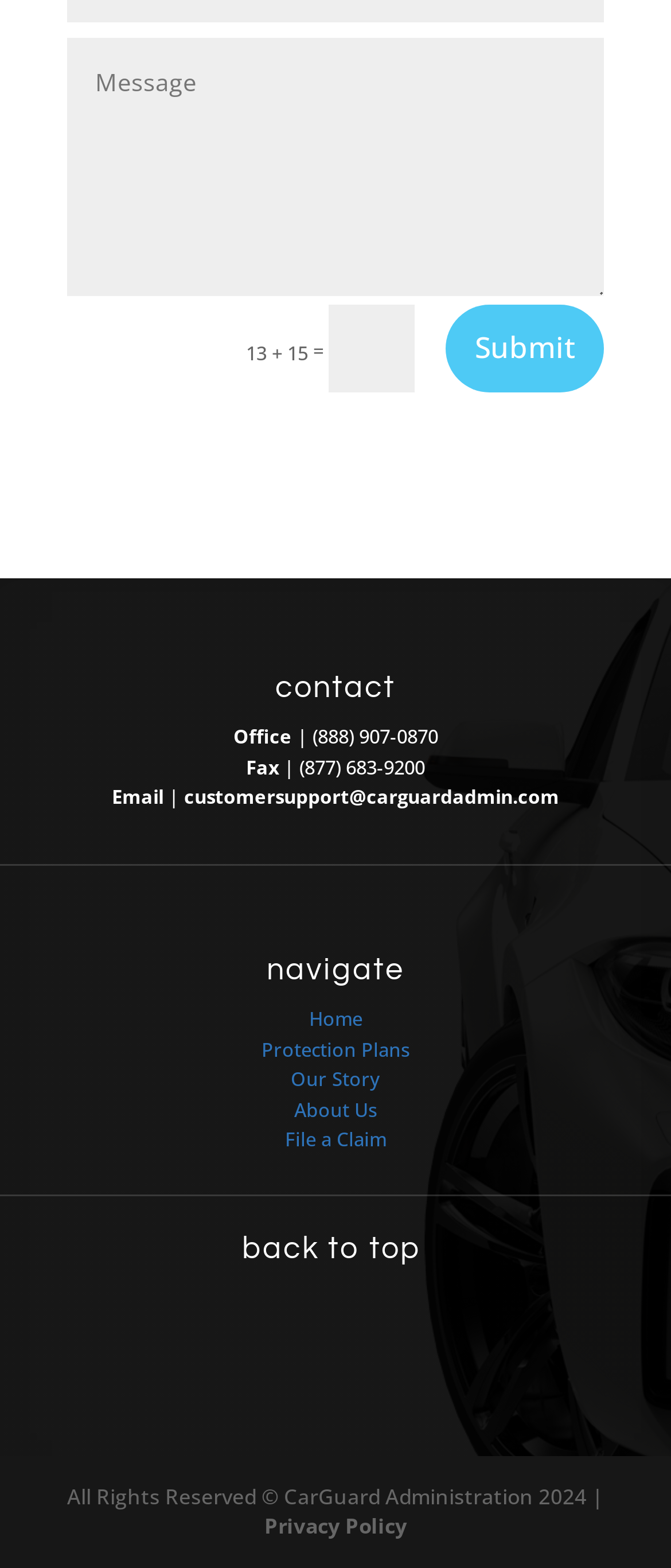Identify the bounding box coordinates of the area that should be clicked in order to complete the given instruction: "Enter a value". The bounding box coordinates should be four float numbers between 0 and 1, i.e., [left, top, right, bottom].

[0.101, 0.024, 0.9, 0.189]